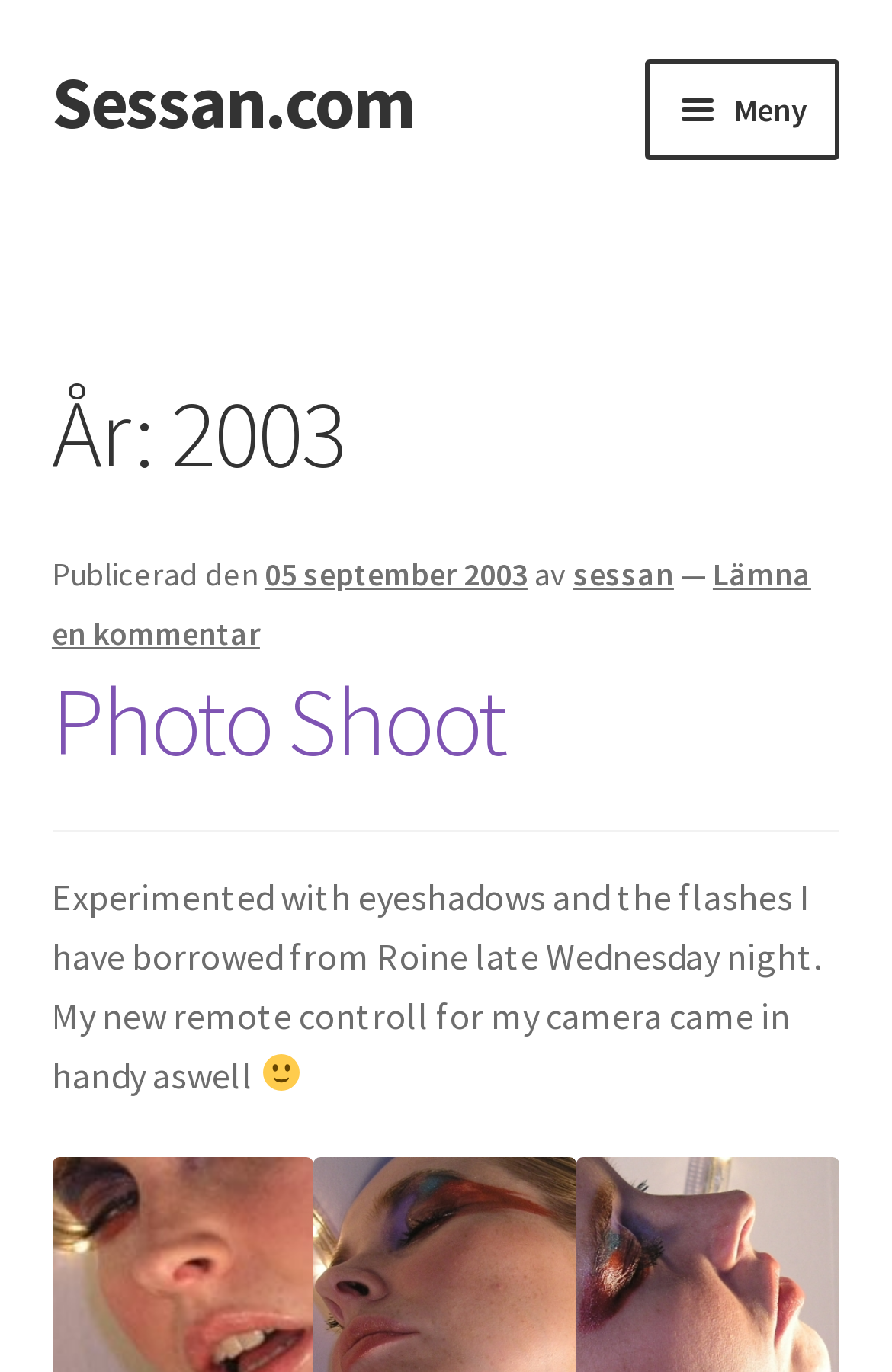Refer to the screenshot and give an in-depth answer to this question: How many links are there in the primary navigation?

The primary navigation section is located at the top of the webpage and contains links to different sections of the website. By counting the links, we can see that there are 7 links in total, including 'Hem', 'Foton', 'Integritetspolicy', 'Jessicas & Marcus bröllop', 'Ett helt fantastiskt bröllop!', 'Förlovning', and 'Från Photoboothet'.